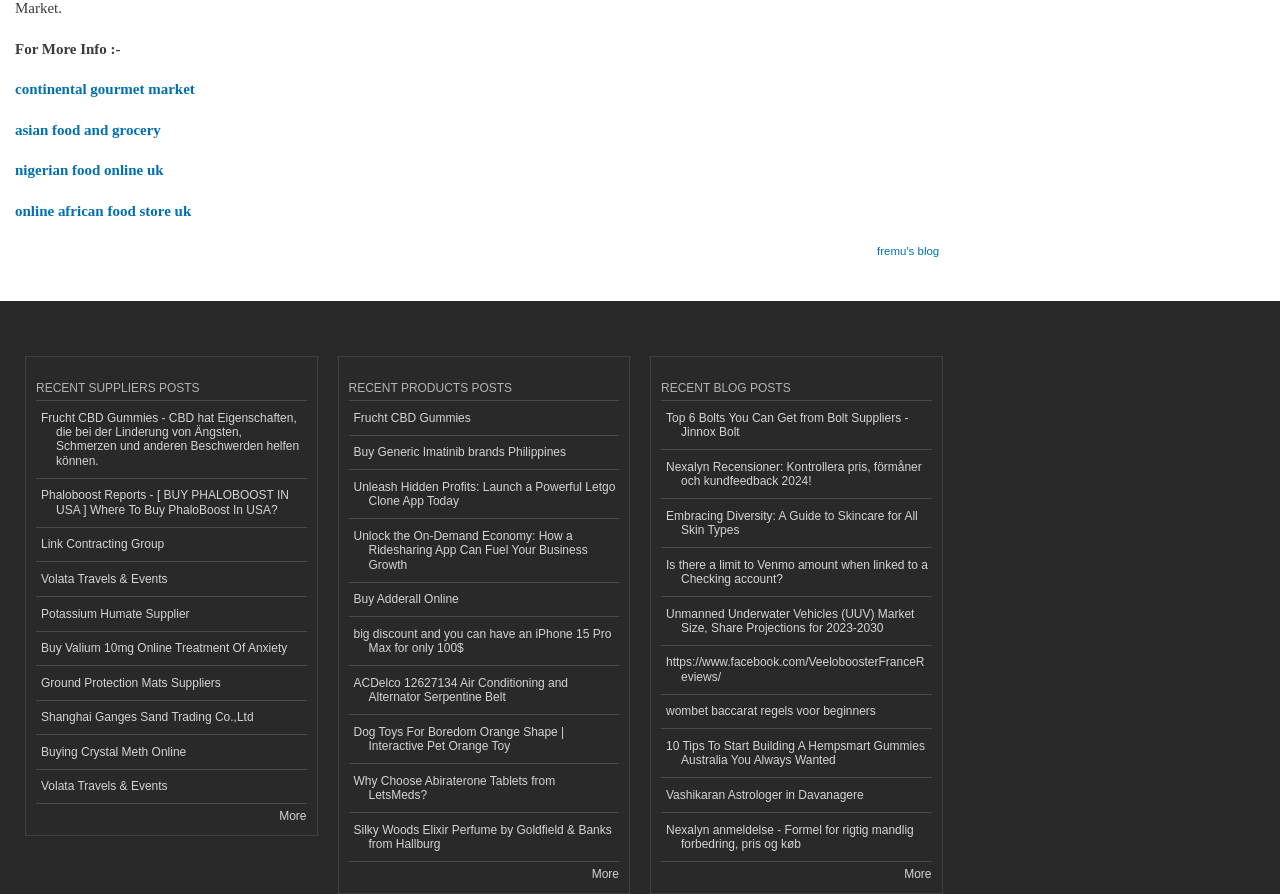What is the text of the link above 'Volata Travels & Events'?
Your answer should be a single word or phrase derived from the screenshot.

Link Contracting Group